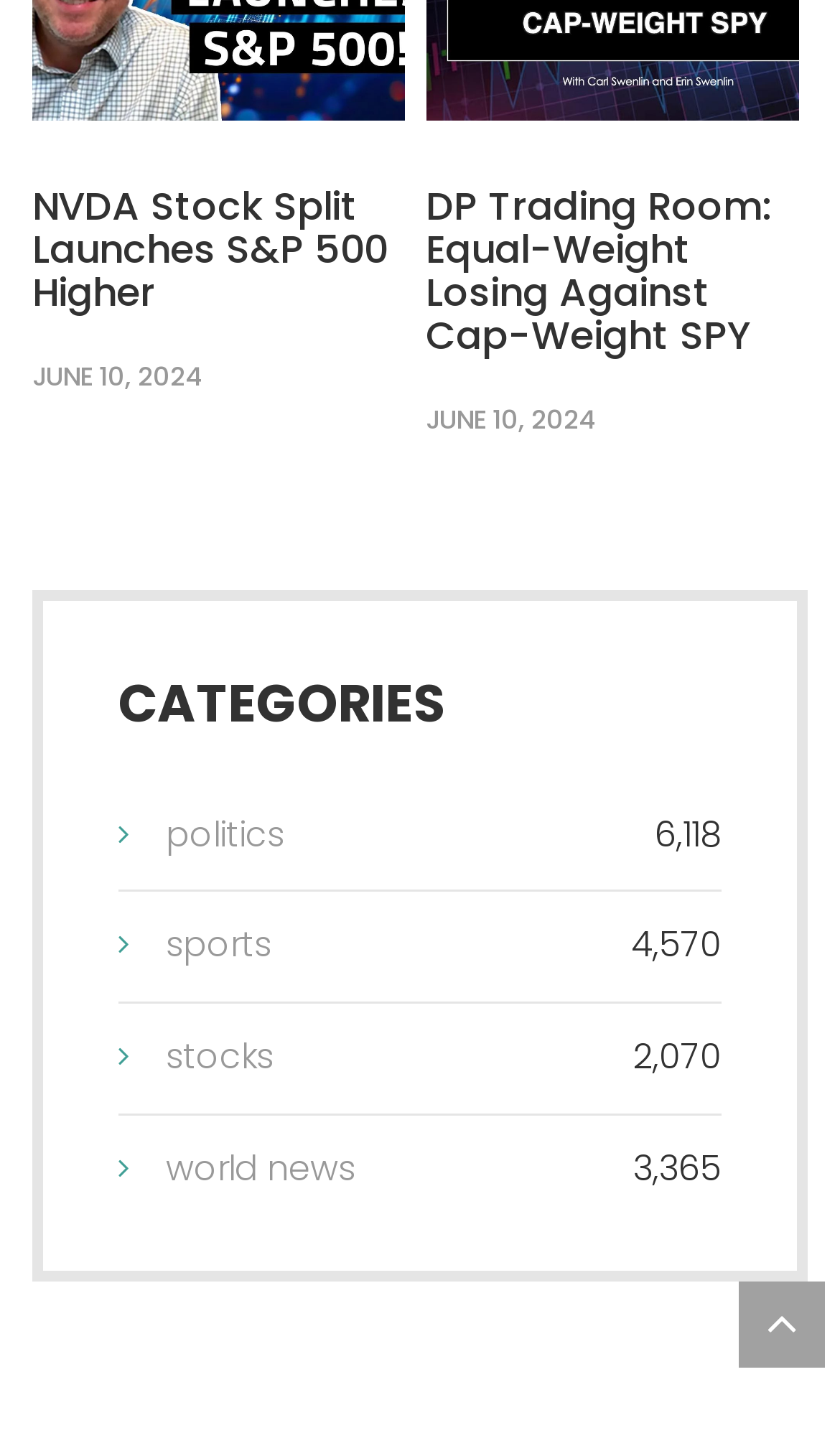Determine the bounding box for the described UI element: "World News".

[0.141, 0.798, 0.423, 0.833]